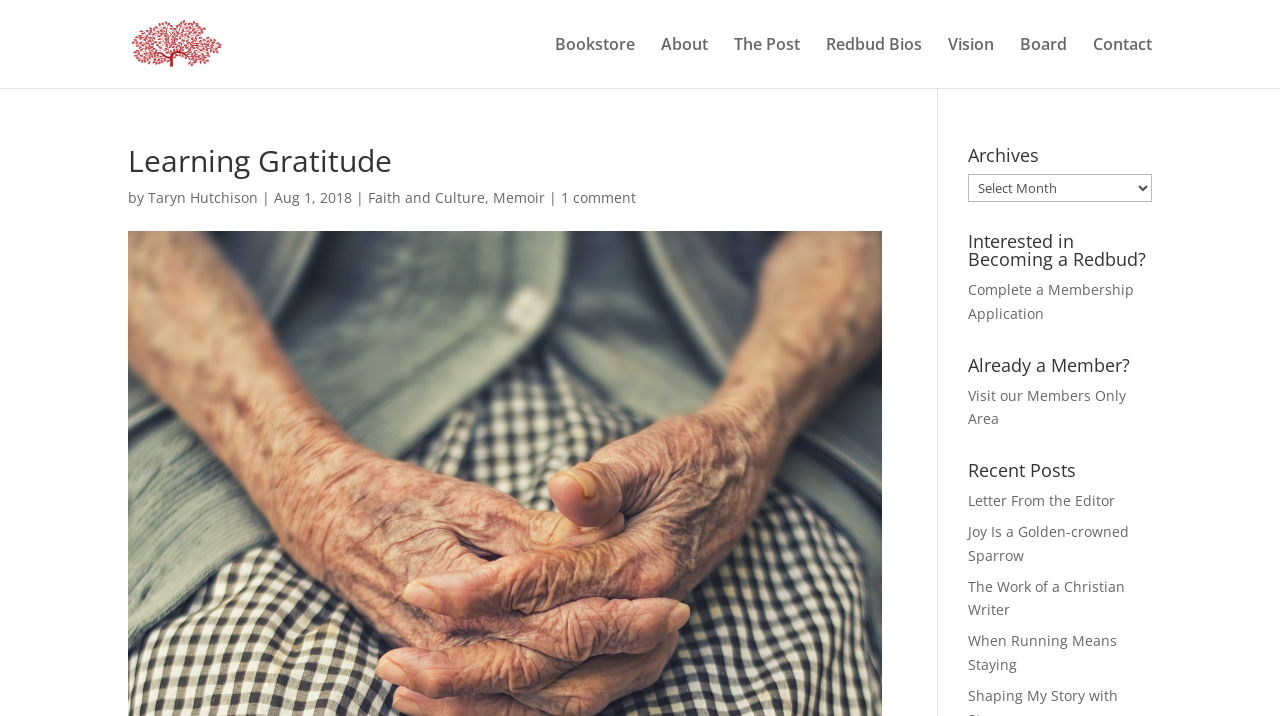What is the purpose of the 'Archives' section?
Make sure to answer the question with a detailed and comprehensive explanation.

I determined the answer by looking at the heading 'Archives' and the combobox 'Archives Archives' which suggests that the section is used to access past posts or archives of the website.